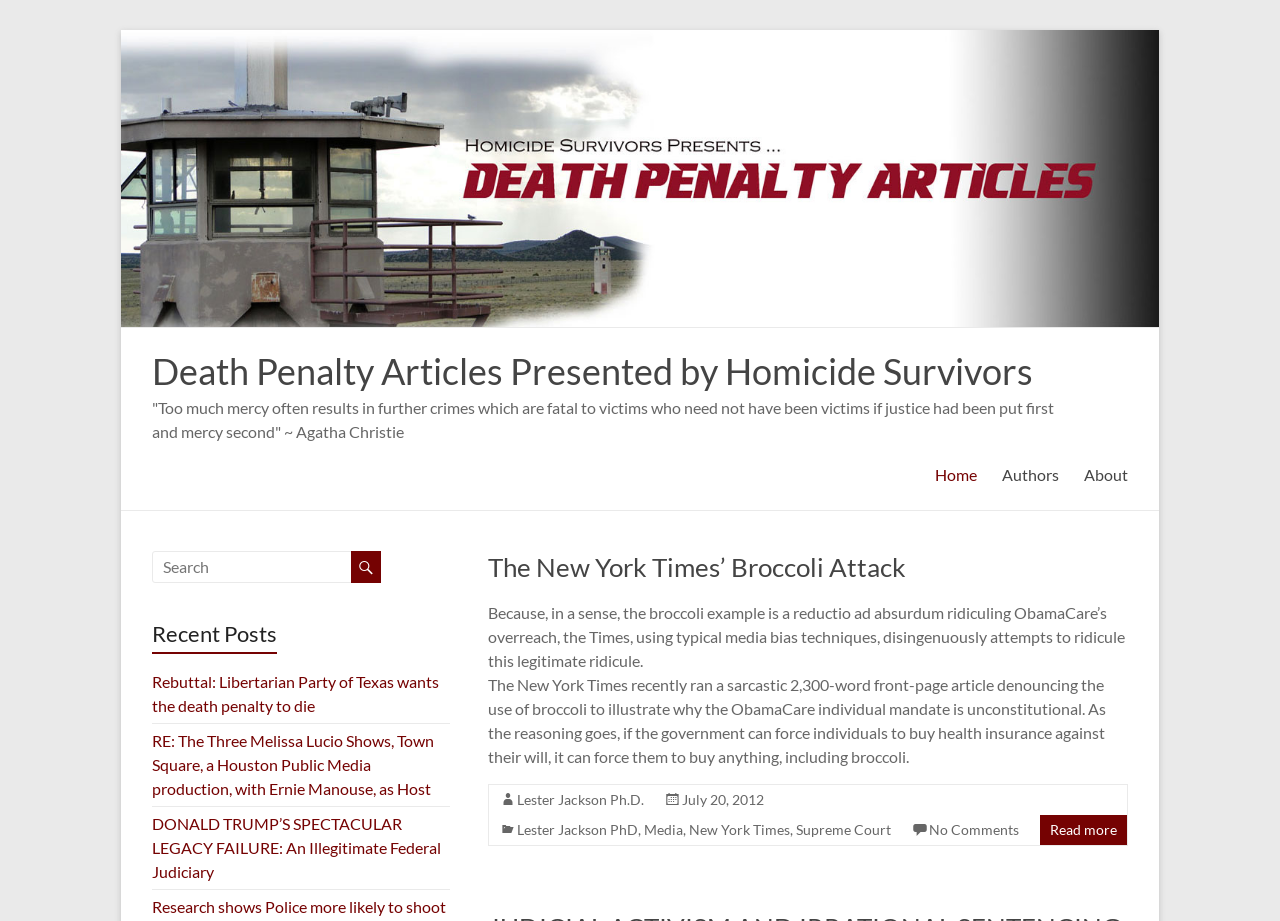Please locate the bounding box coordinates of the element that should be clicked to achieve the given instruction: "Go to the home page".

[0.73, 0.487, 0.763, 0.537]